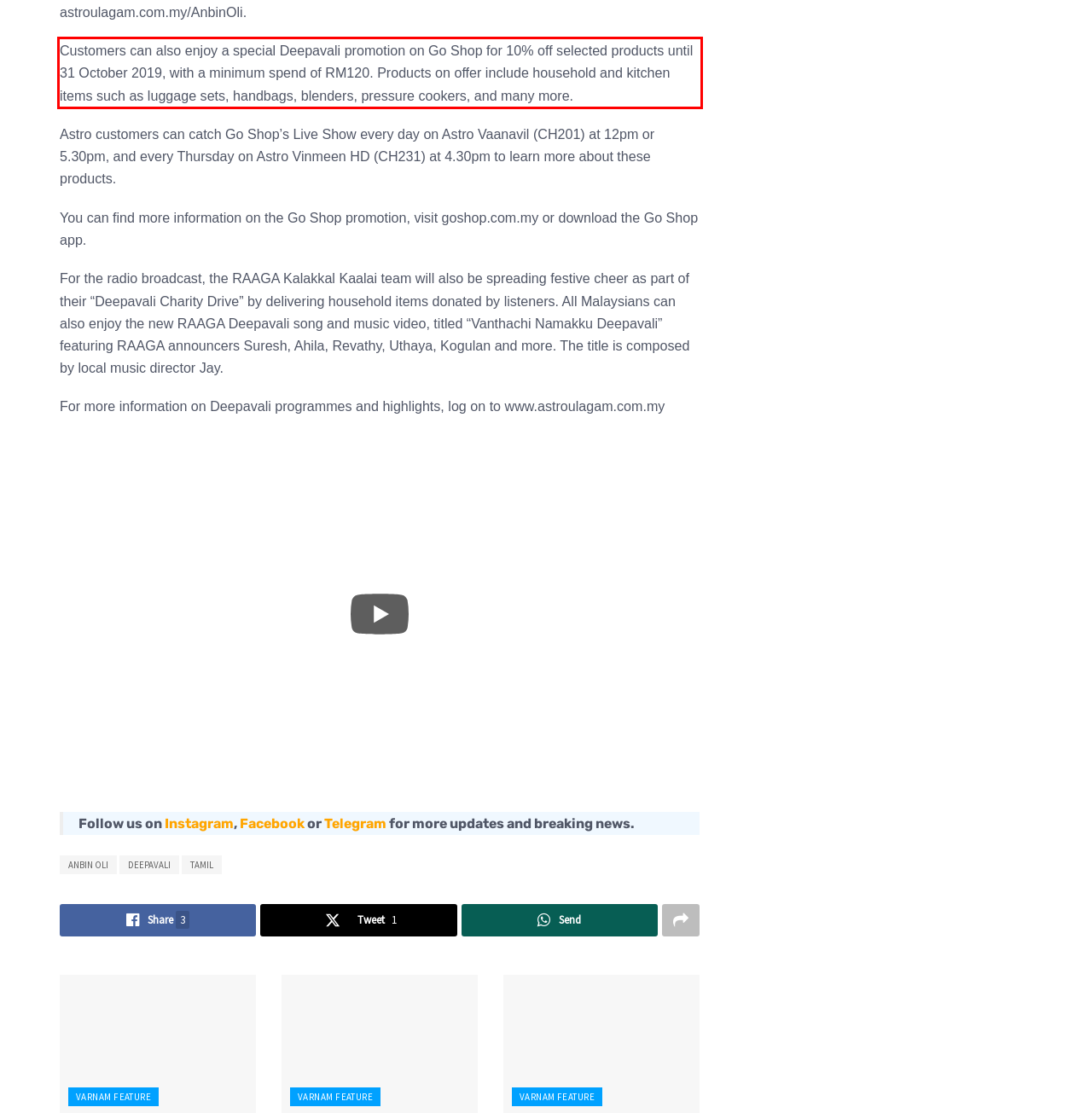Given a webpage screenshot, identify the text inside the red bounding box using OCR and extract it.

Customers can also enjoy a special Deepavali promotion on Go Shop for 10% off selected products until 31 October 2019, with a minimum spend of RM120. Products on offer include household and kitchen items such as luggage sets, handbags, blenders, pressure cookers, and many more.